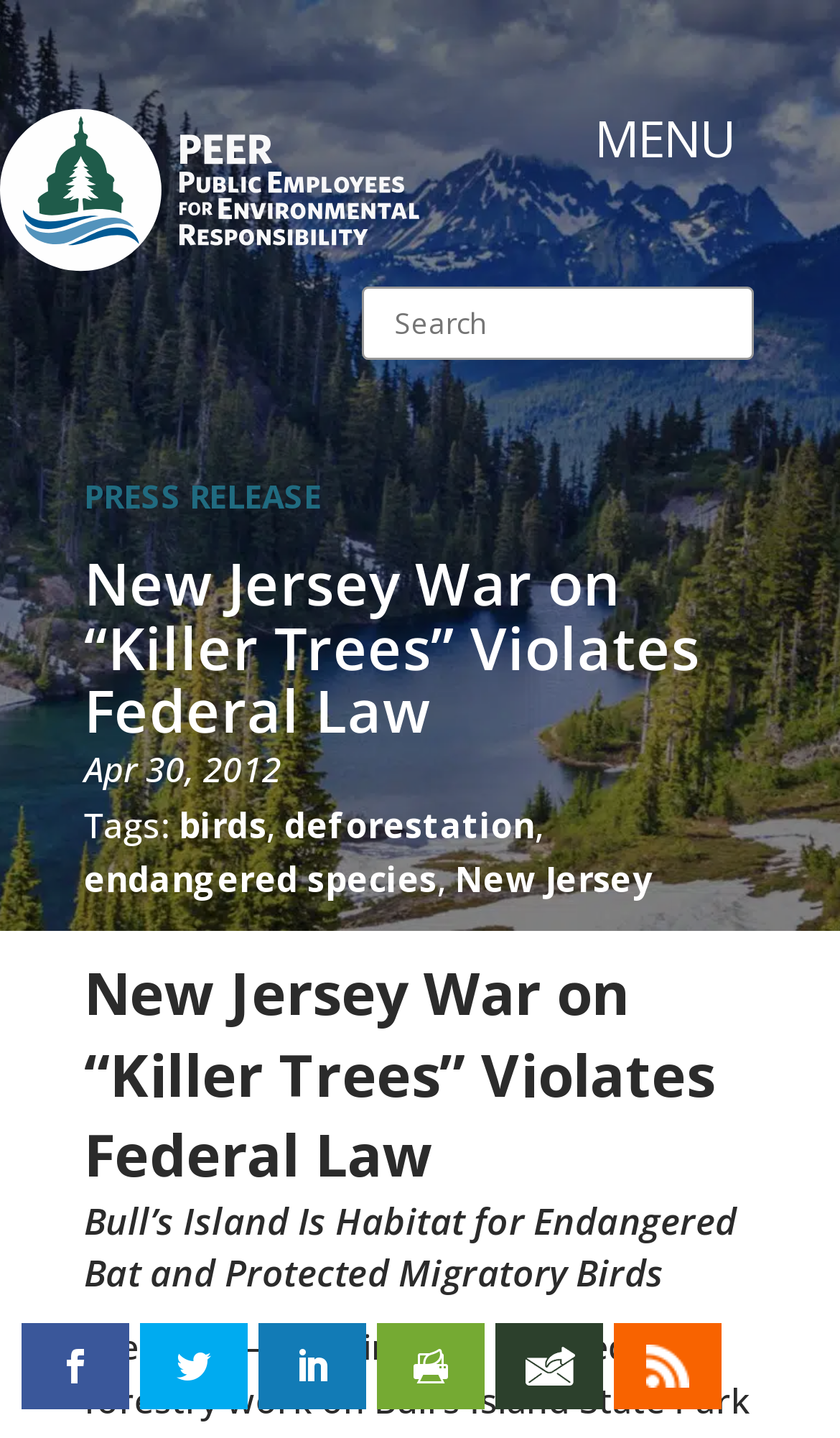Provide a short answer using a single word or phrase for the following question: 
What is the date of the press release?

Apr 30, 2012